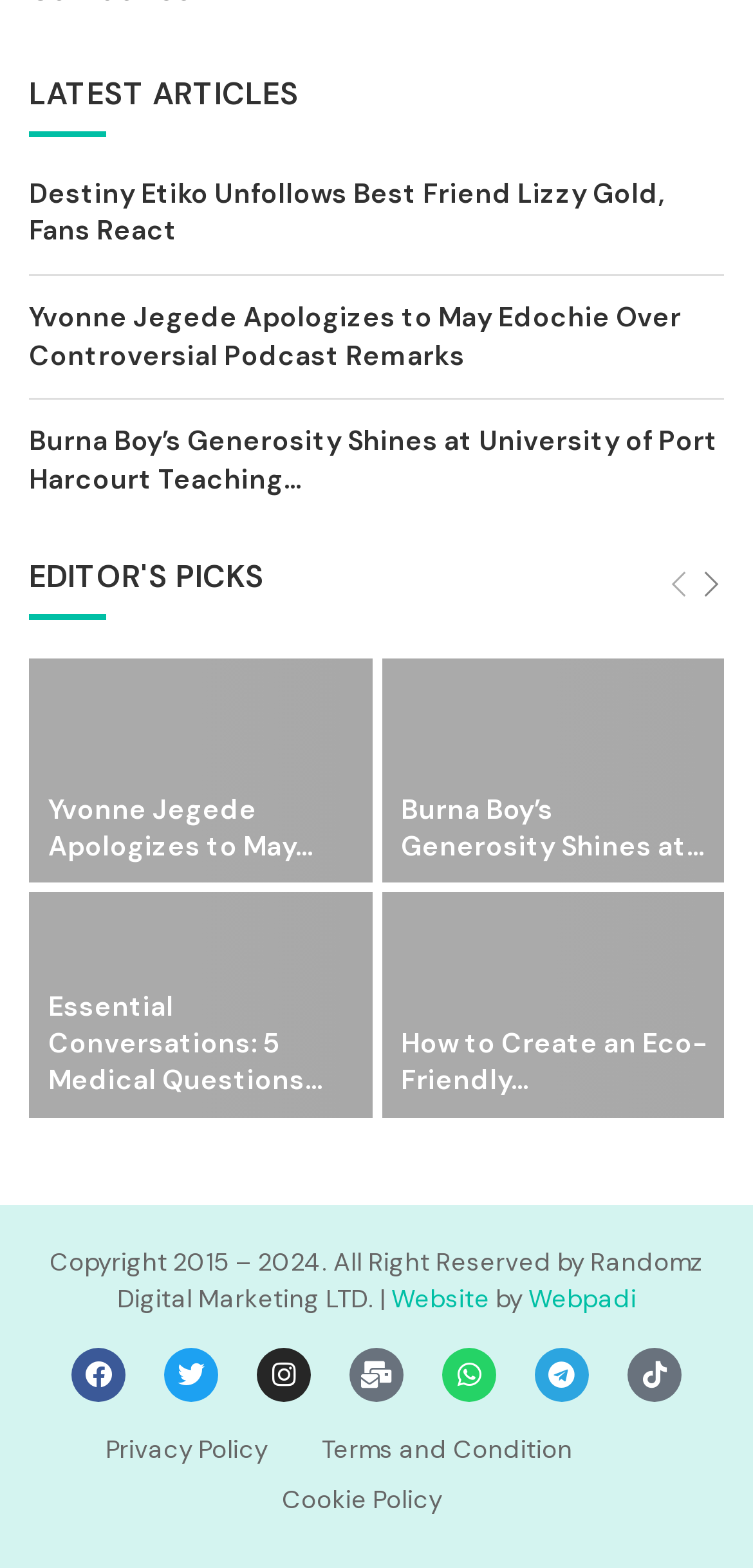Please find and report the bounding box coordinates of the element to click in order to perform the following action: "View previous articles". The coordinates should be expressed as four float numbers between 0 and 1, in the format [left, top, right, bottom].

[0.885, 0.364, 0.918, 0.385]